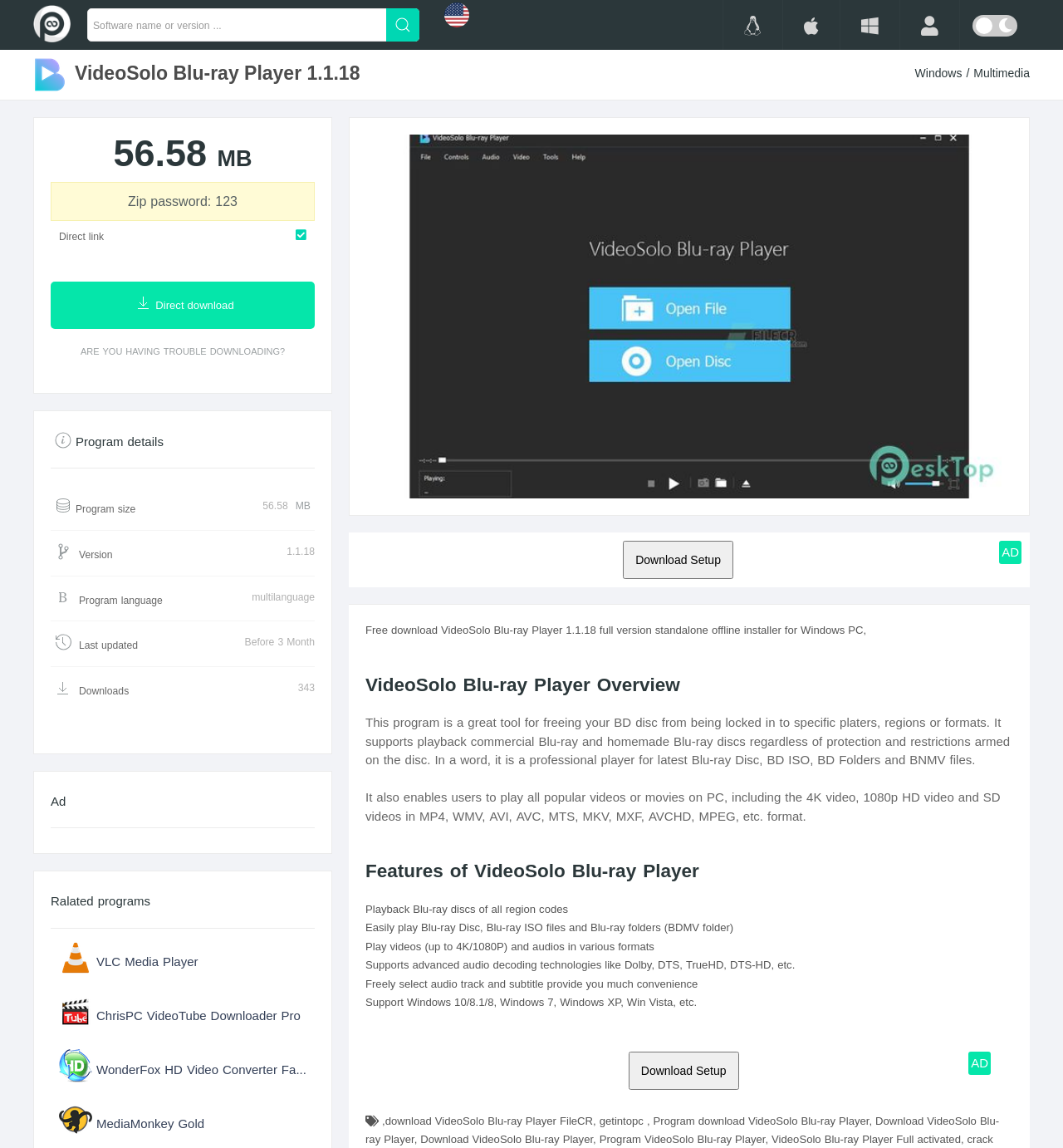Provide a one-word or one-phrase answer to the question:
What is the version of the software?

1.1.18